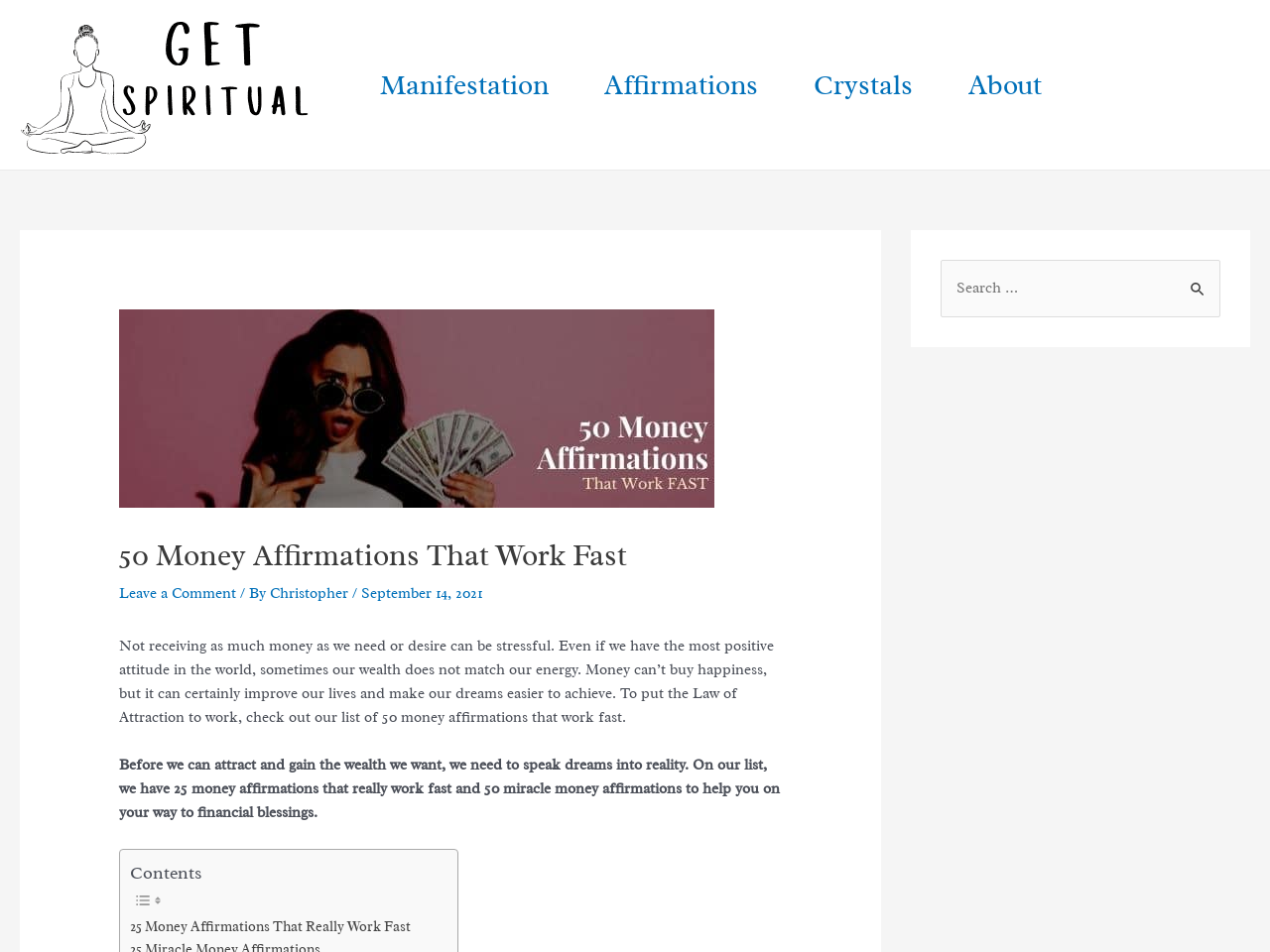How many money affirmations are listed?
Provide a thorough and detailed answer to the question.

The webpage mentions '50 money affirmations that work fast' in the header section, indicating that the website provides a list of 50 affirmations related to money and wealth.